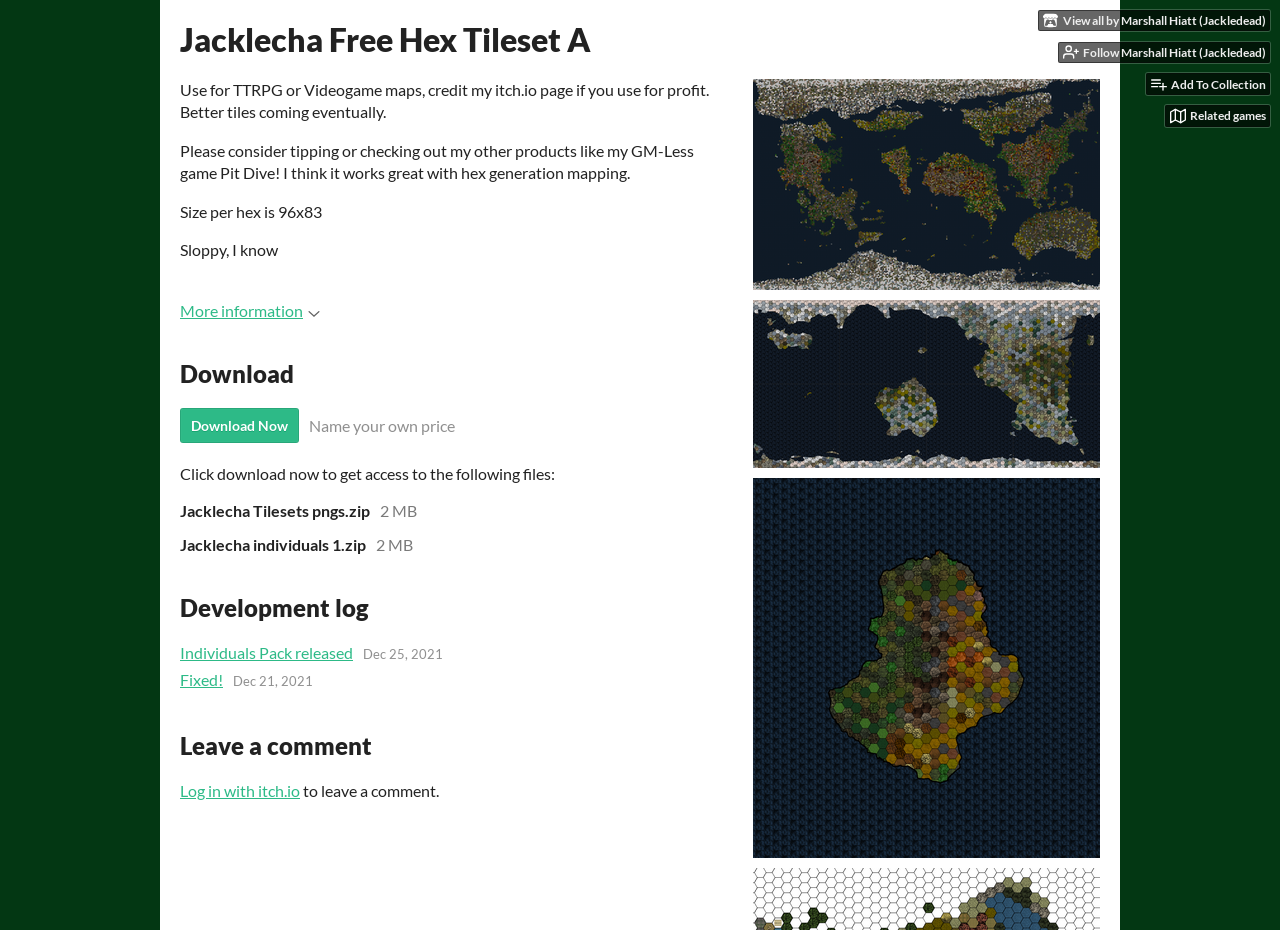Indicate the bounding box coordinates of the element that must be clicked to execute the instruction: "Add to collection". The coordinates should be given as four float numbers between 0 and 1, i.e., [left, top, right, bottom].

[0.895, 0.079, 0.992, 0.102]